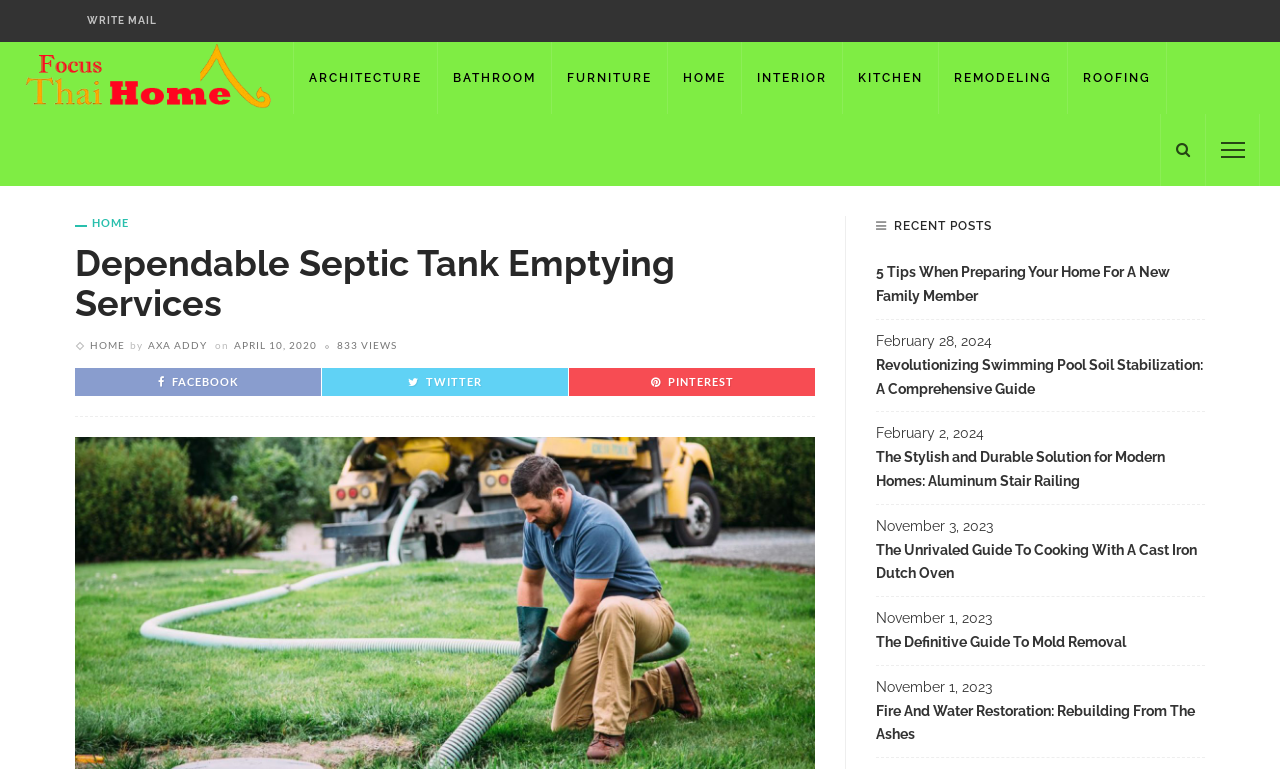Can you give a detailed response to the following question using the information from the image? What is the name of the website?

I determined the name of the website by looking at the link element with the text 'Focus Thai Home – Reasons to Hire Duct Cleaning Services' which is likely to be the website's title.